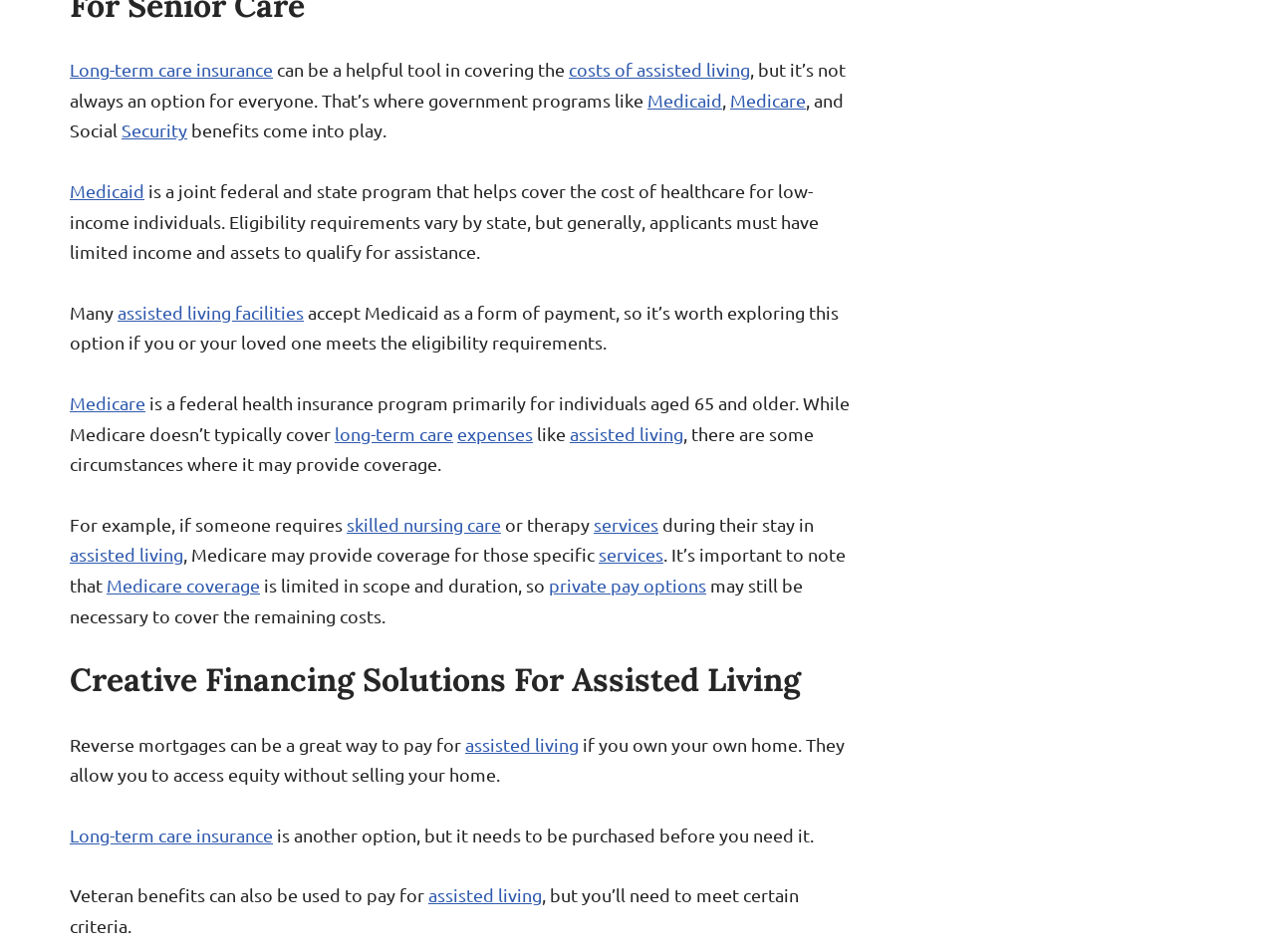Based on the element description "Medicare coverage", predict the bounding box coordinates of the UI element.

[0.084, 0.604, 0.204, 0.625]